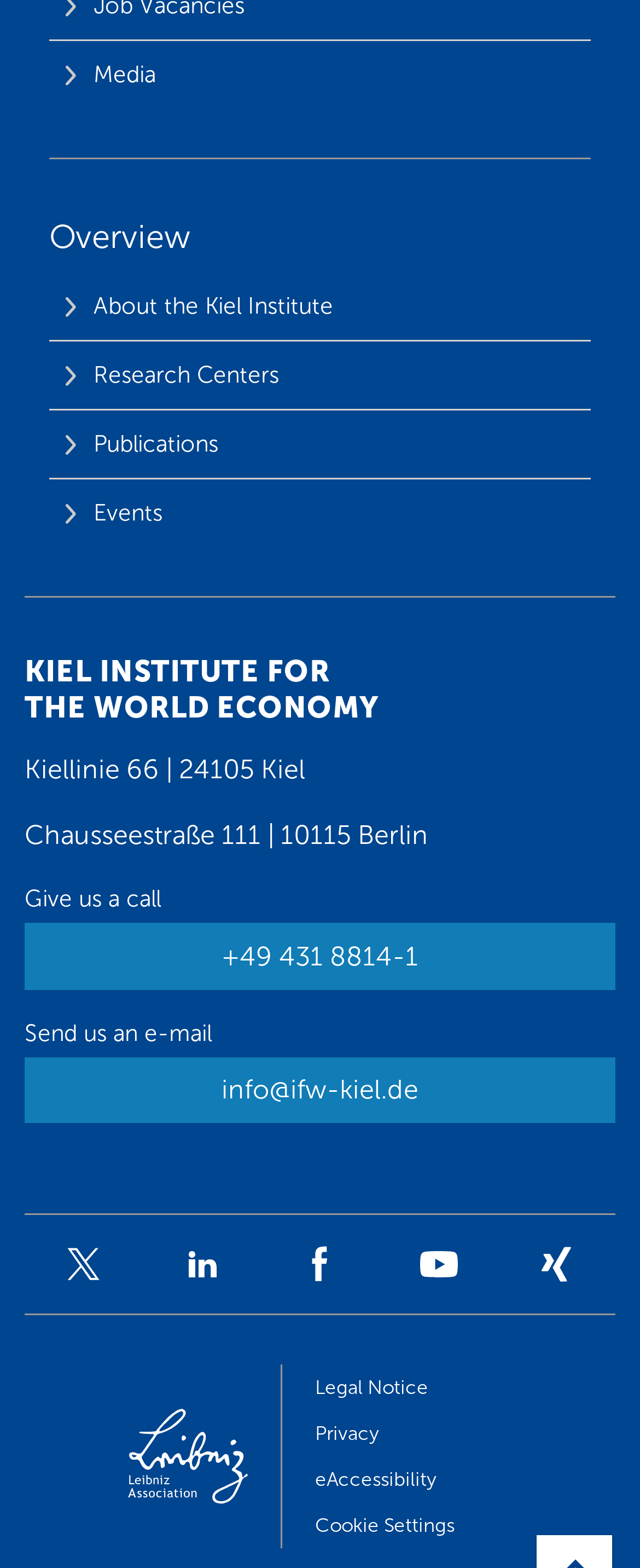Find the bounding box coordinates of the element you need to click on to perform this action: 'Share on Facebook'. The coordinates should be represented by four float values between 0 and 1, in the format [left, top, right, bottom].

None